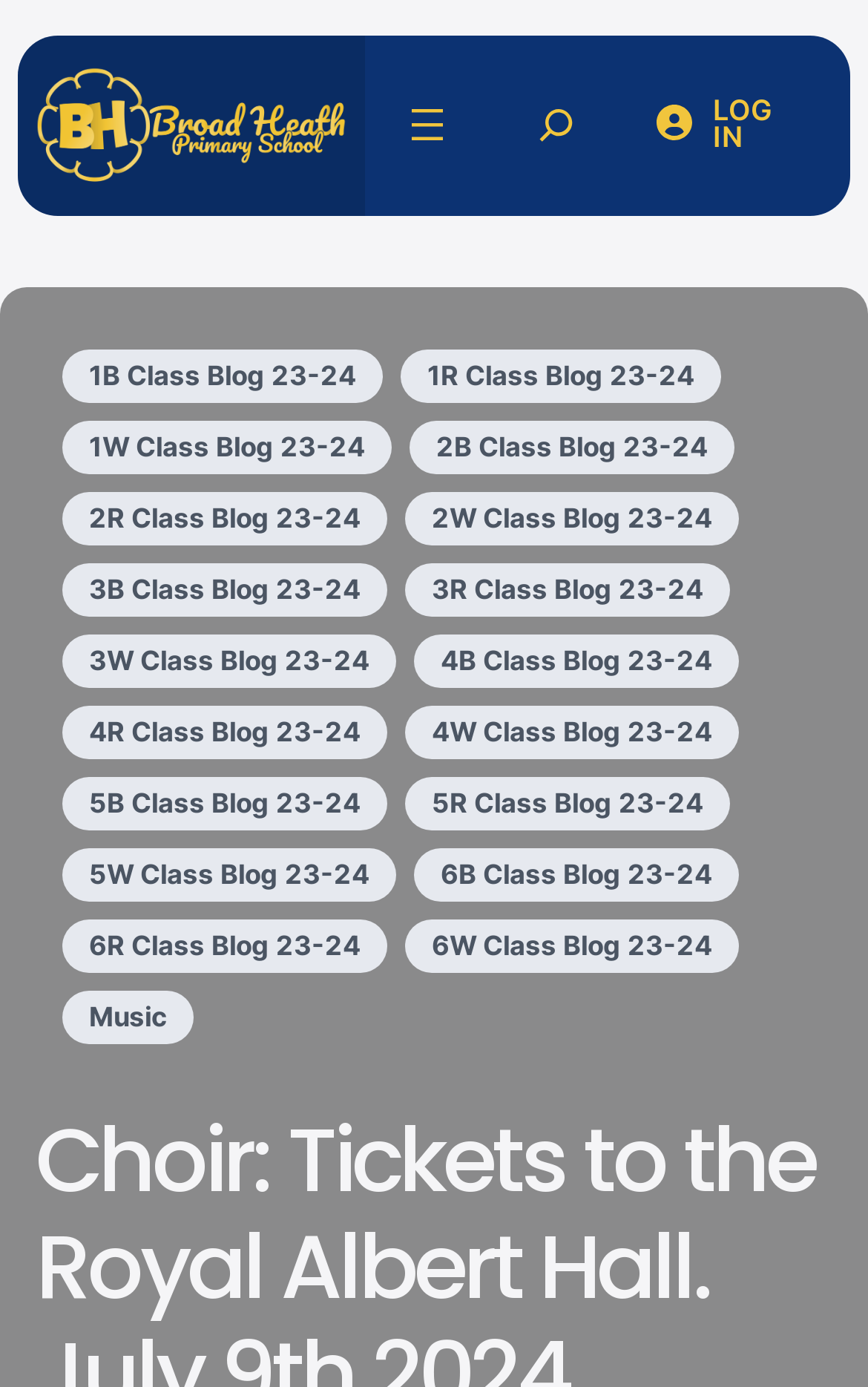What is the function of the 'Expand search field' button?
Refer to the image and respond with a one-word or short-phrase answer.

To expand the search field